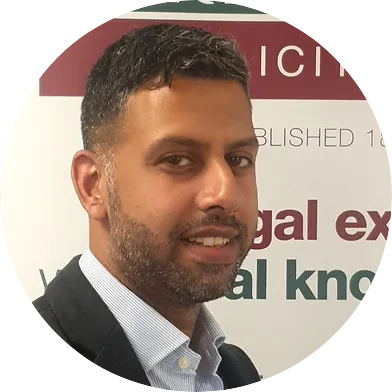Generate a detailed explanation of the scene depicted in the image.

The image features Jameel Bashir, a Partner at Smith and Graham, a law firm. Jameel is depicted in a professional setting, smiling confidently as he poses for the camera. He has short, neatly styled dark hair and a beard. He is dressed in a black suit jacket and a light blue shirt, suggesting a professional and approachable demeanor. In the background, elements of the firm's branding are visible, emphasizing their commitment to legal expertise. Smith and Graham specializes in various legal services, and Jameel's role as a Licensed Conveyancer highlights his experience in residential property law, where he handles tasks such as freehold and leasehold purchases, re-mortgages, and transfers of equity.